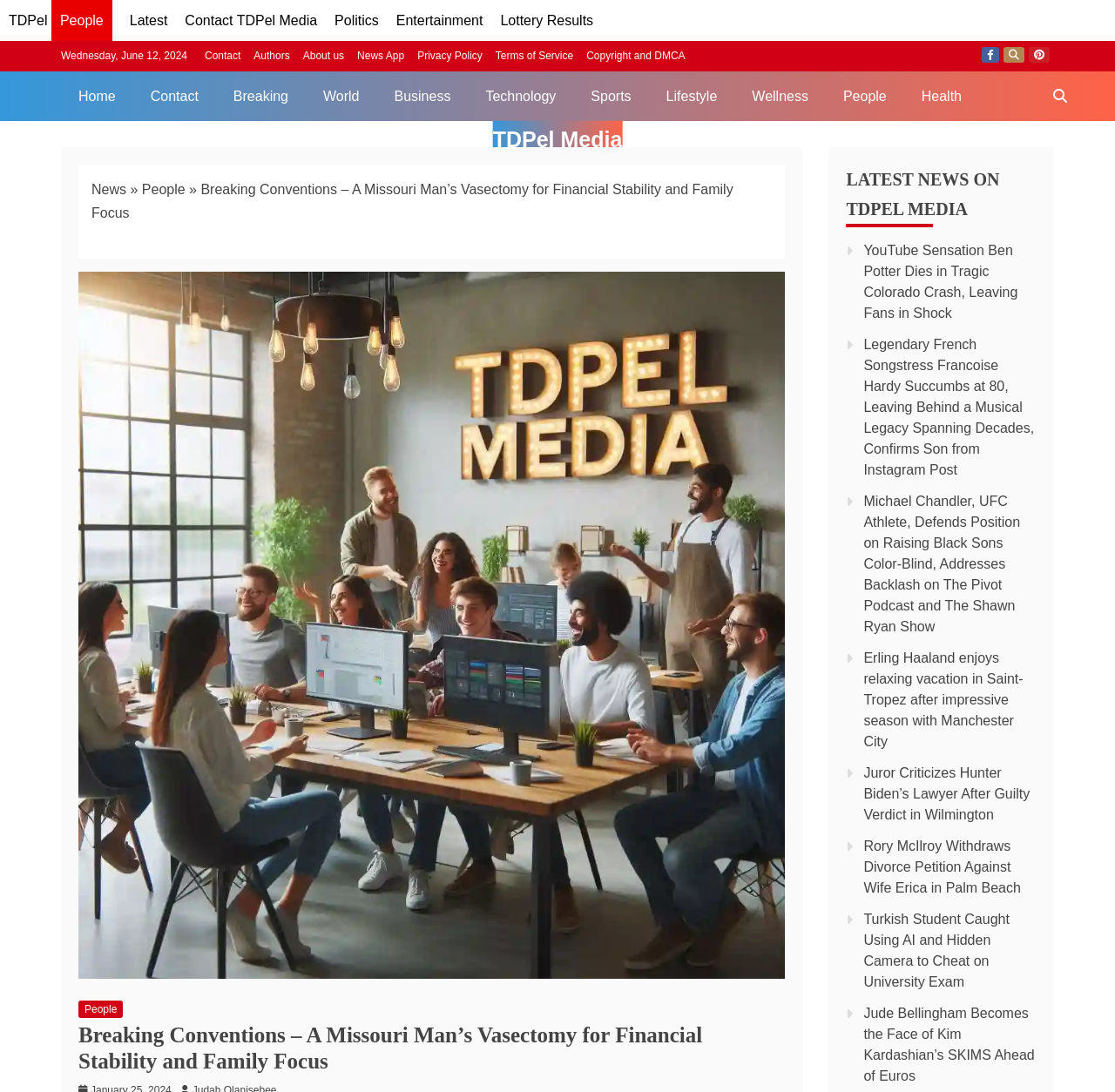Elaborate on the information and visuals displayed on the webpage.

The webpage appears to be a news article page from TDPel Media, with a focus on the story of Tristan Denholm, a 20-year-old Missouri resident who underwent a vasectomy for financial stability and family focus. 

At the top of the page, there are several links to different sections of the website, including "Latest", "Politics", "Entertainment", and "Lottery Results". Below these links, there is a date display showing "Wednesday, June 12, 2024". 

To the right of the date, there are more links to "Contact", "Authors", "About us", "News App", "Privacy Policy", "Terms of Service", and "Copyright and DMCA". 

Further down, there are social media links to Facebook, Twitter, and Pinterest. 

The main navigation menu is located below, with links to "Home", "Contact", "Breaking", "World", "Business", "Technology", "Sports", "Lifestyle", "Wellness", "People", and "Health". 

On the right side of the page, there is a search bar with the label "Search TDPel Media". 

The main content of the page is divided into two sections. The top section displays the title of the article "Breaking Conventions – A Missouri Man’s Vasectomy for Financial Stability and Family Focus" along with a breadcrumb navigation showing "News" and "People". Below the title, there is a large image related to the article. 

The second section is a list of latest news articles, with titles such as "YouTube Sensation Ben Potter Dies in Tragic Colorado Crash", "Legendary French Songstress Francoise Hardy Succumbs at 80", and "Michael Chandler, UFC Athlete, Defends Position on Raising Black Sons Color-Blind".